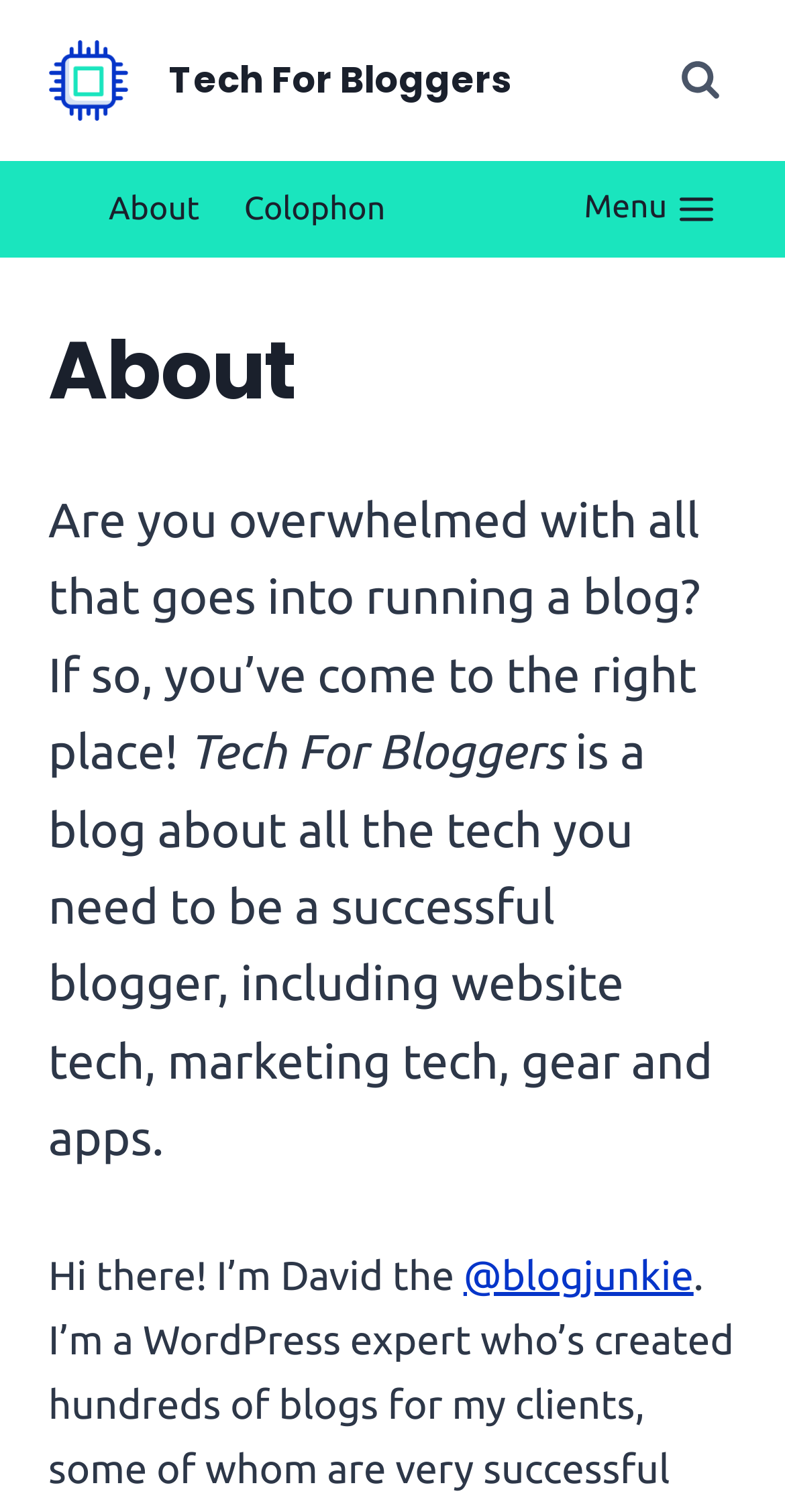Offer a meticulous caption that includes all visible features of the webpage.

The webpage is about Tech For Bloggers, a blog that focuses on the technical aspects of blogging. At the top left, there is a link and an image with the same name, "Tech For Bloggers". To the right of this, there is a button labeled "View Search Form". Below these elements, there are three links: "About", "Colophon", and a separator. 

On the top right, there is a button labeled "Open menu" with a "Menu" text inside. When expanded, it reveals a menu with a header "About" and several paragraphs of text. The first paragraph asks if the user is overwhelmed with running a blog and welcomes them to the right place. The second paragraph introduces the blog as a resource for website tech, marketing tech, gear, and apps for successful bloggers. The third paragraph is a personal introduction from the author, David, who can be reached at @blogjunkie.